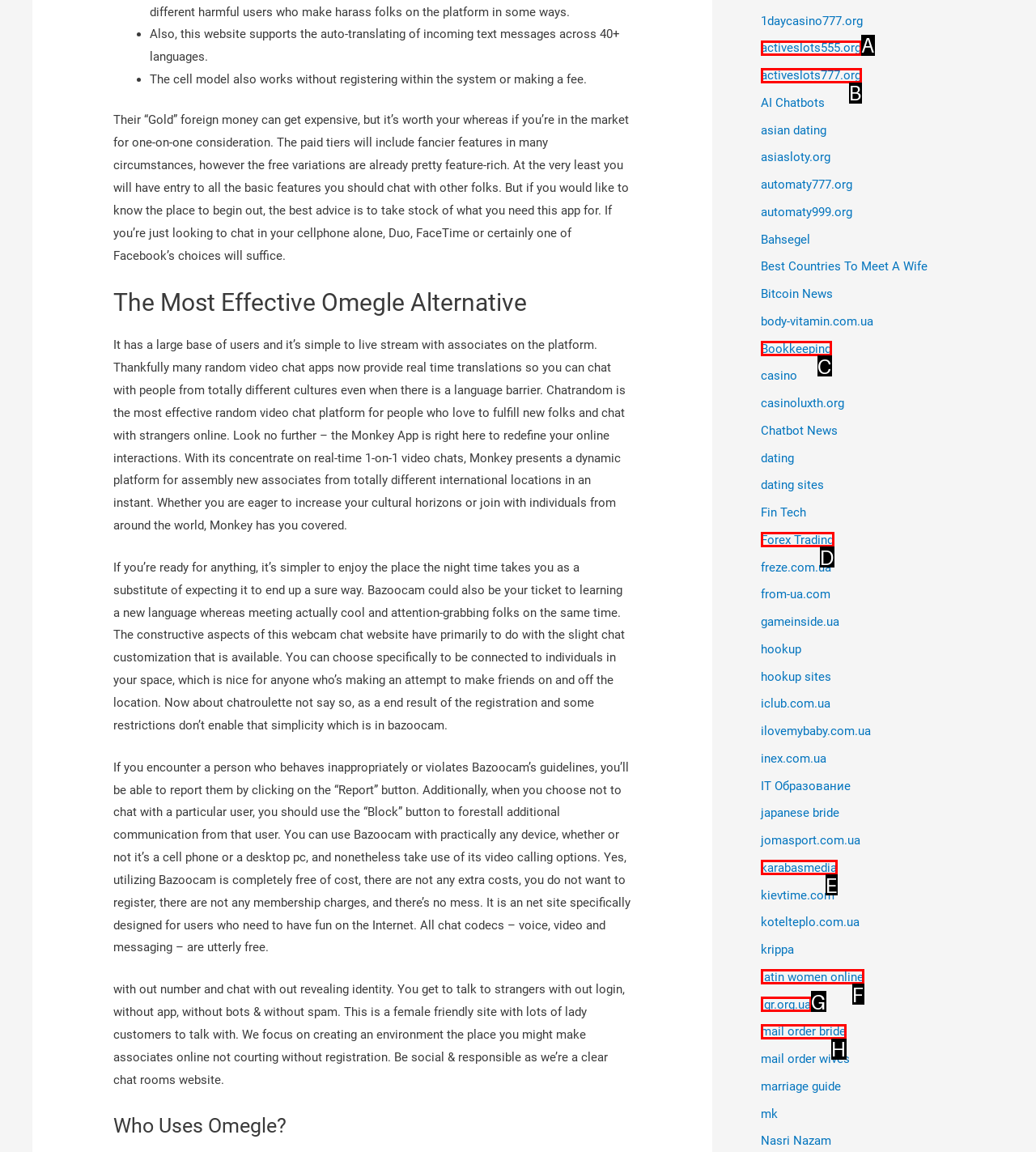Select the HTML element that corresponds to the description: latin women online. Answer with the letter of the matching option directly from the choices given.

F